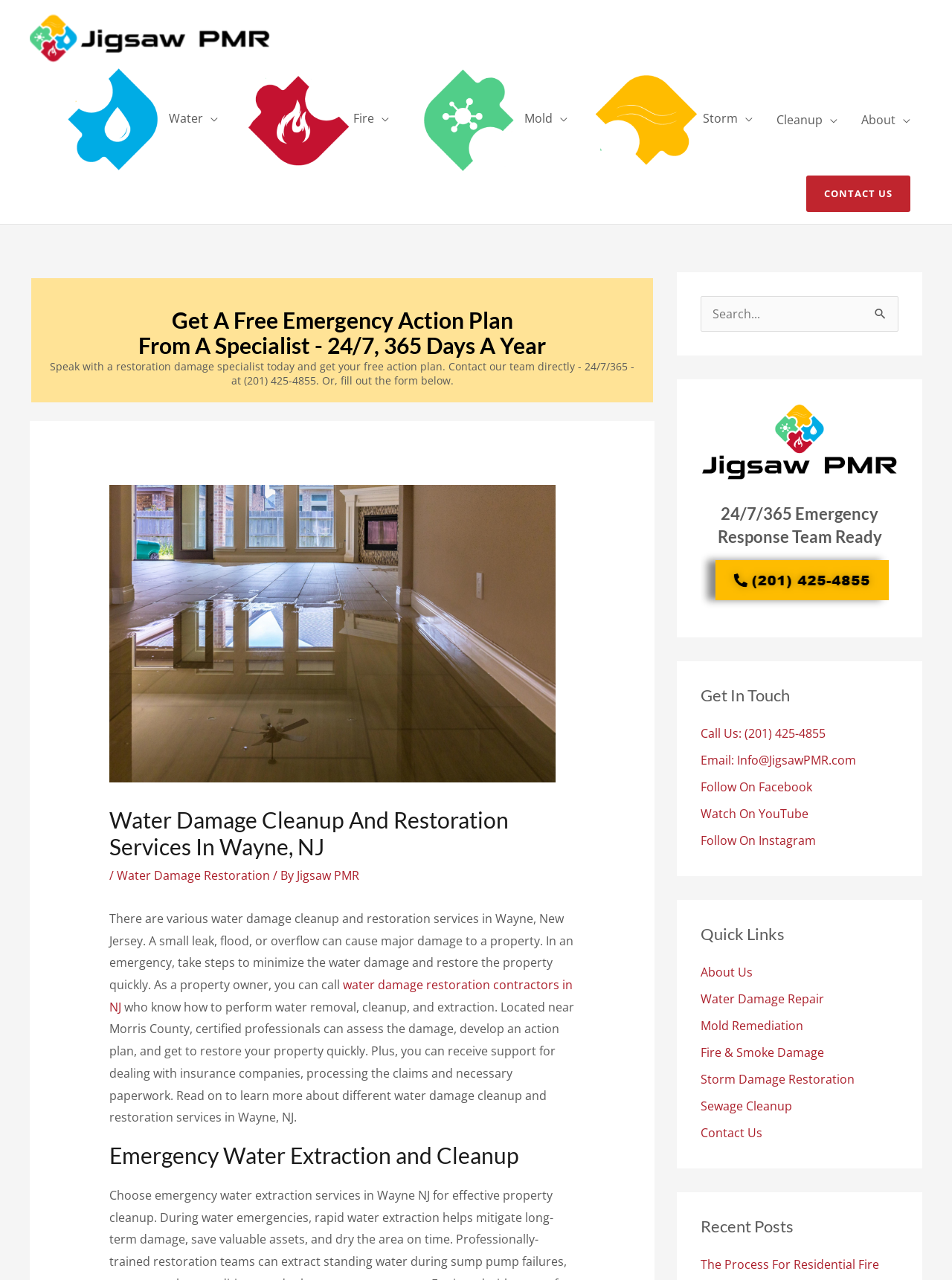Please identify the coordinates of the bounding box for the clickable region that will accomplish this instruction: "Call the phone number".

[0.736, 0.567, 0.867, 0.579]